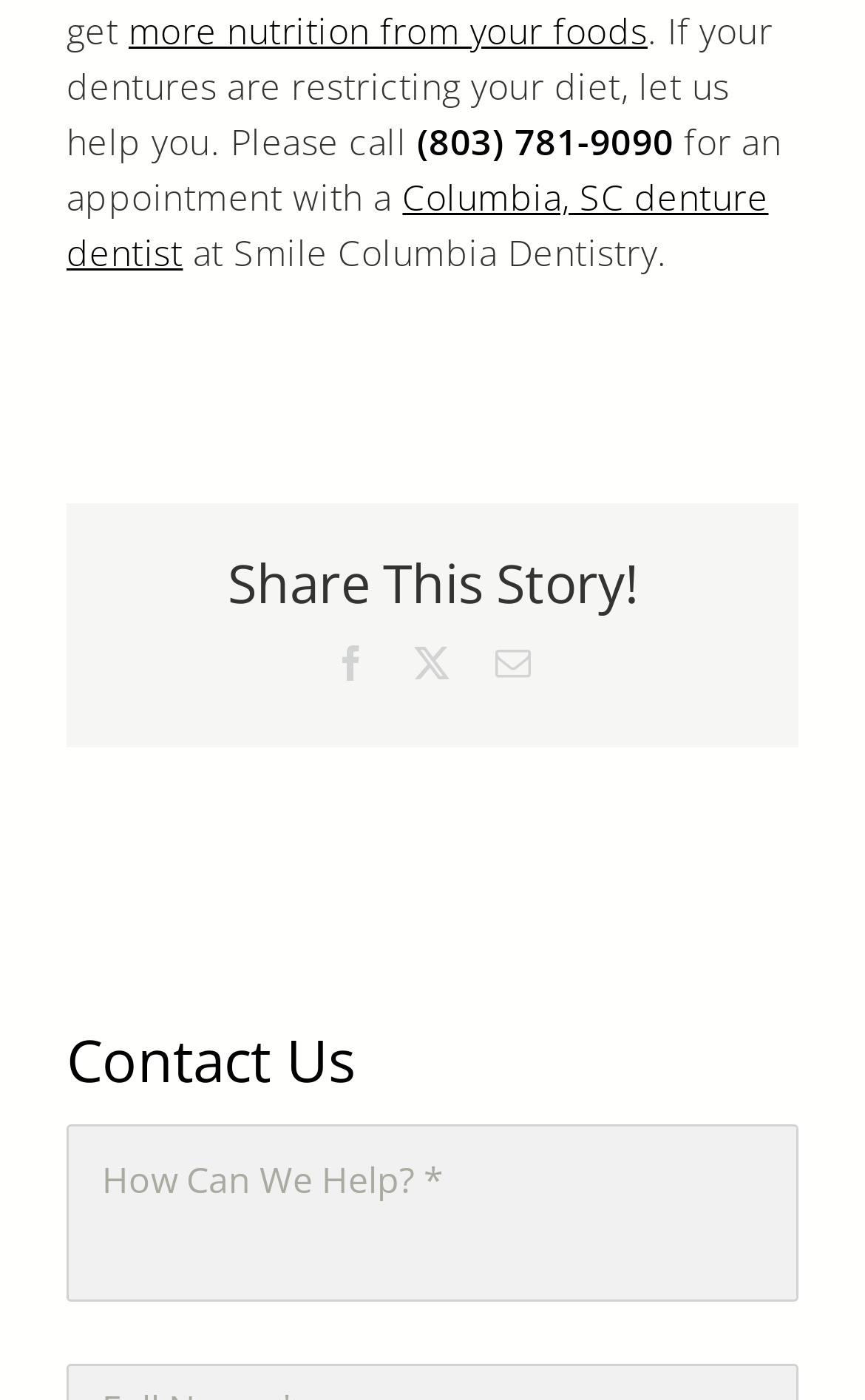Refer to the screenshot and give an in-depth answer to this question: What social media platform is represented by the icon ''?

The icon '' is located next to the text 'Facebook' in the 'Share This Story!' section, indicating that it represents the Facebook social media platform.